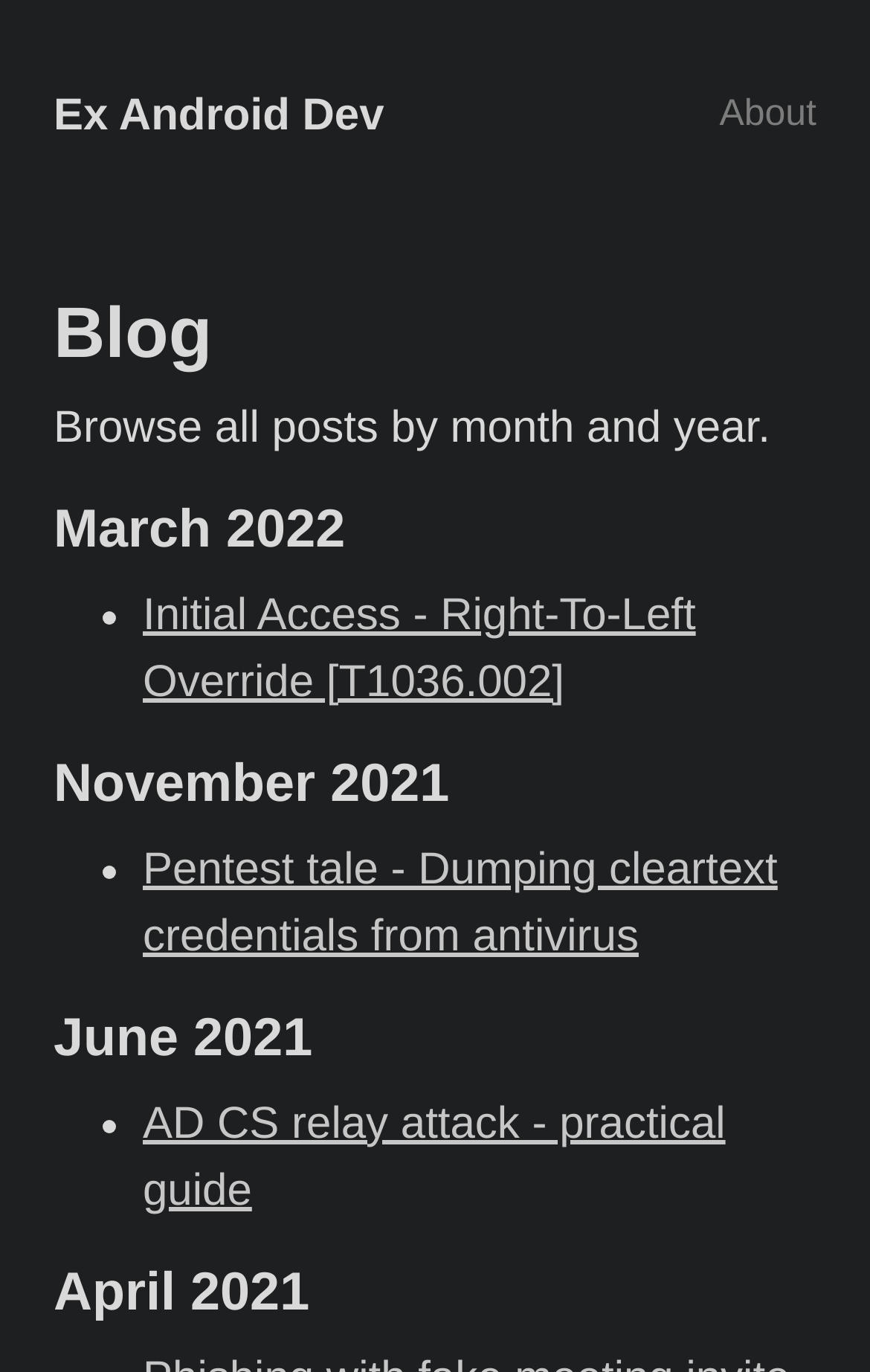Please determine the bounding box coordinates for the element with the description: "Ex Android Dev".

[0.062, 0.067, 0.442, 0.102]